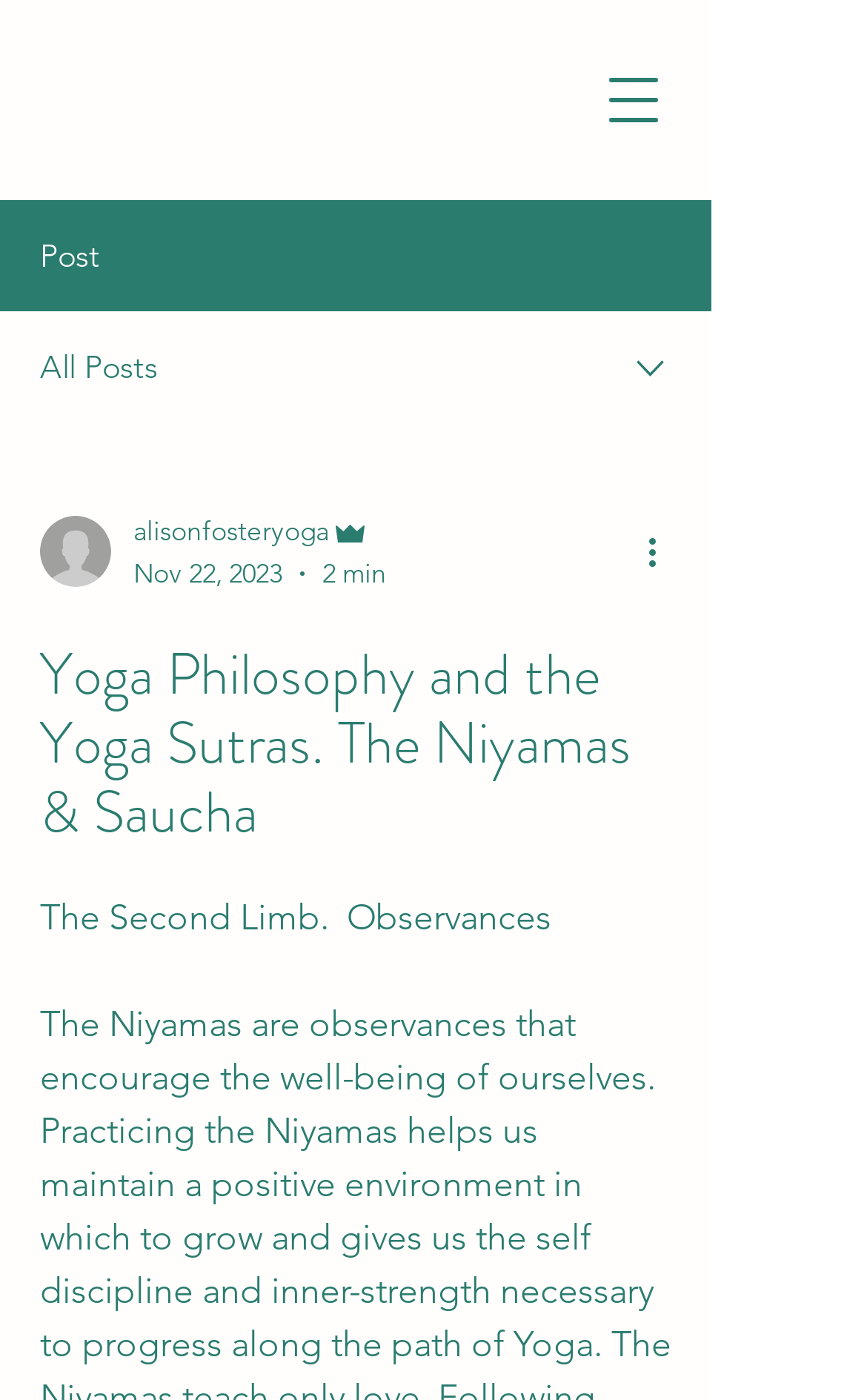What is the date of the current post?
Provide an in-depth answer to the question, covering all aspects.

I found the date by looking at the generic element that contains the text 'Nov 22, 2023'. This element is located near the author's name and picture, which suggests it is related to the post's metadata.